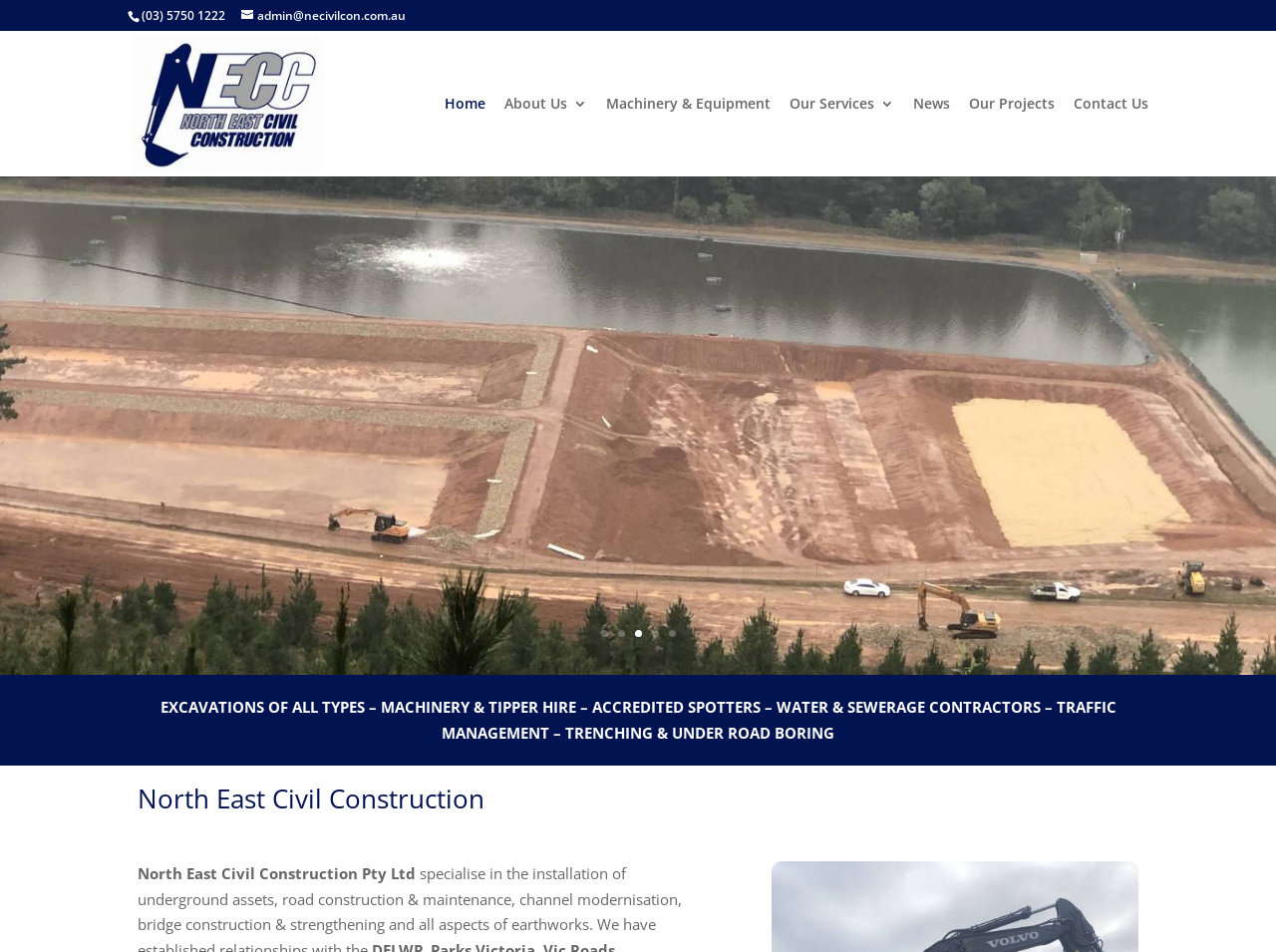How many pages can you navigate to?
We need a detailed and meticulous answer to the question.

The navigation links at the bottom of the webpage are '1', '2', '3', '4', and '5'. I assume these links navigate to different pages, so there are 5 pages that can be navigated to.